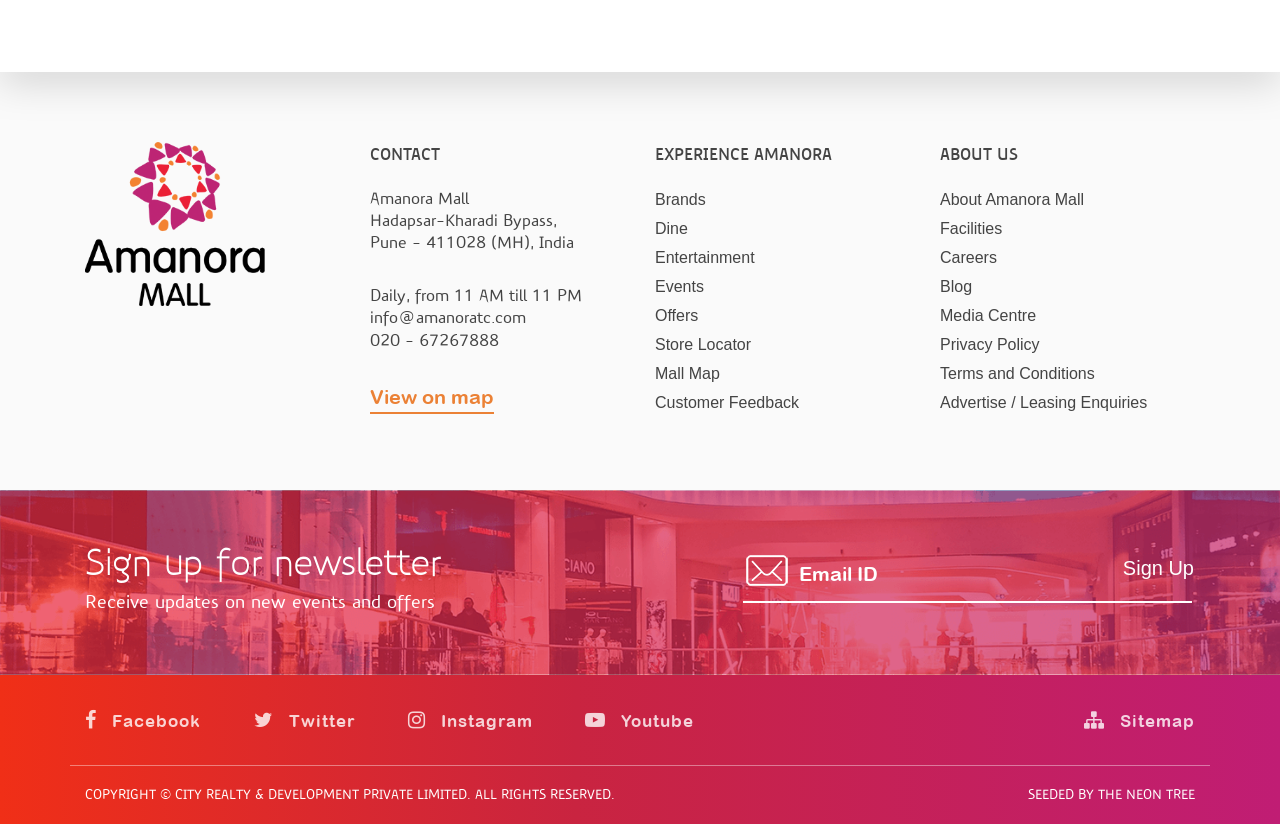Determine the bounding box coordinates for the HTML element mentioned in the following description: "Facebook". The coordinates should be a list of four floats ranging from 0 to 1, represented as [left, top, right, bottom].

[0.066, 0.856, 0.157, 0.892]